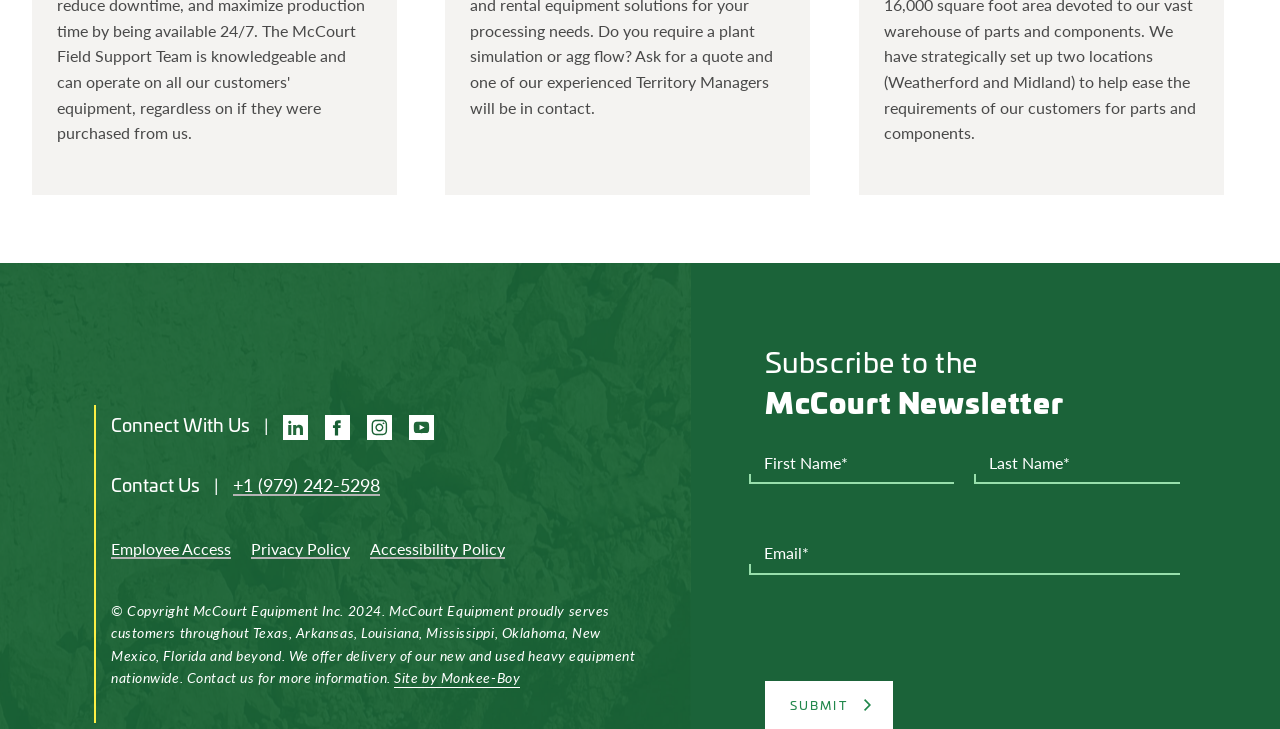Using the details in the image, give a detailed response to the question below:
What is the phone number for contact?

I found the phone number in the 'Contact Us' section, which is +1 (979) 242-5298.